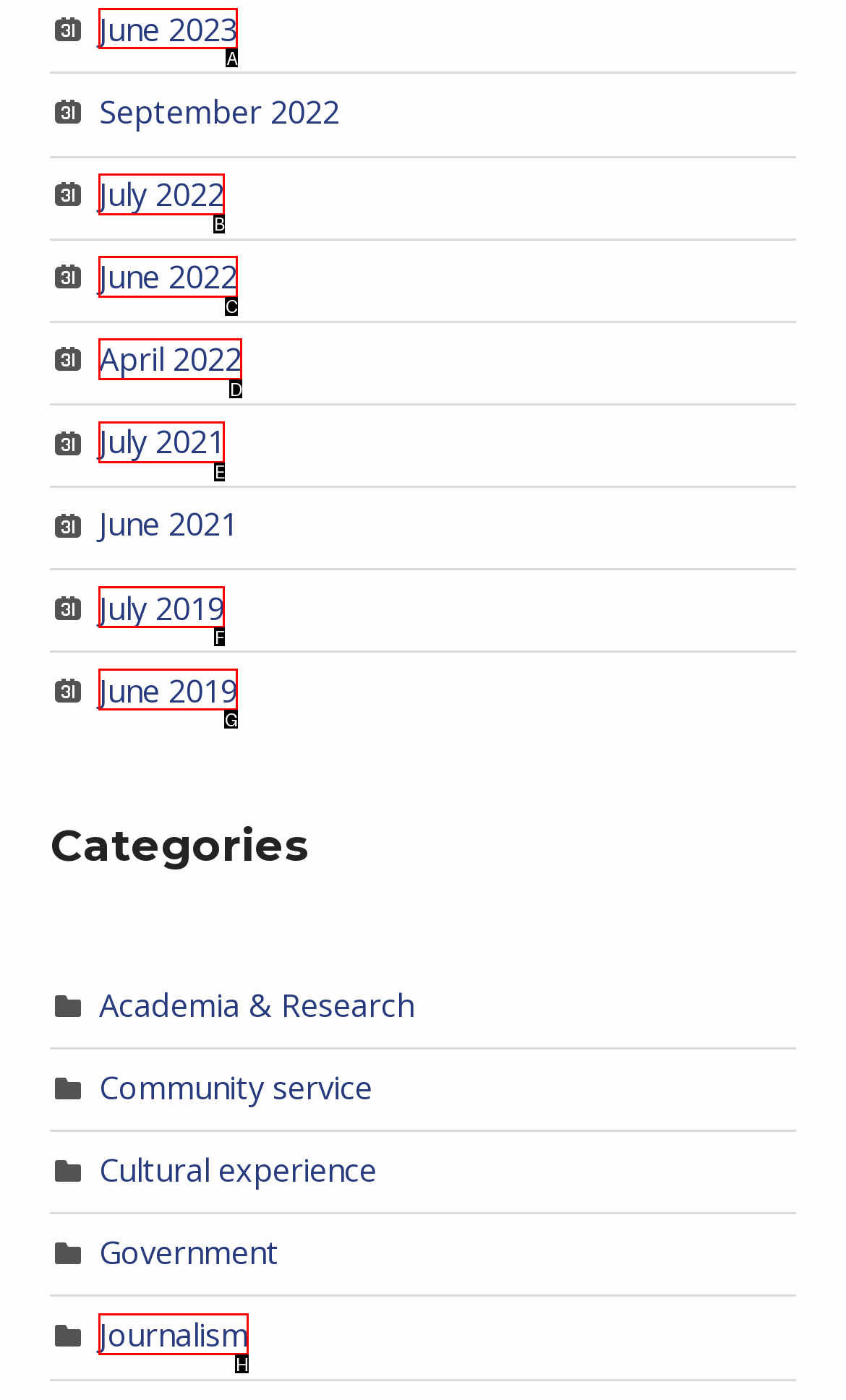Indicate which lettered UI element to click to fulfill the following task: View June 2023 archives
Provide the letter of the correct option.

A